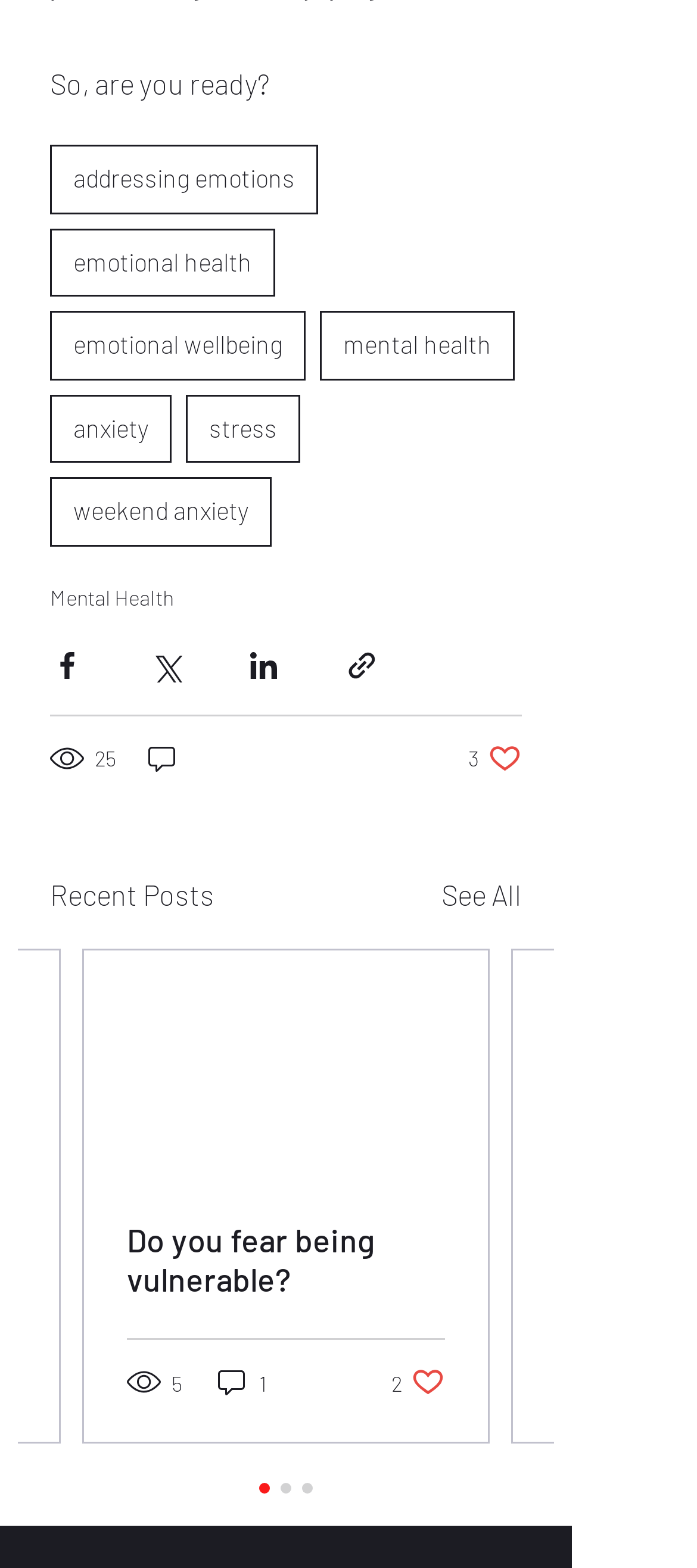Give a succinct answer to this question in a single word or phrase: 
What is the main topic of the webpage?

Mental Health